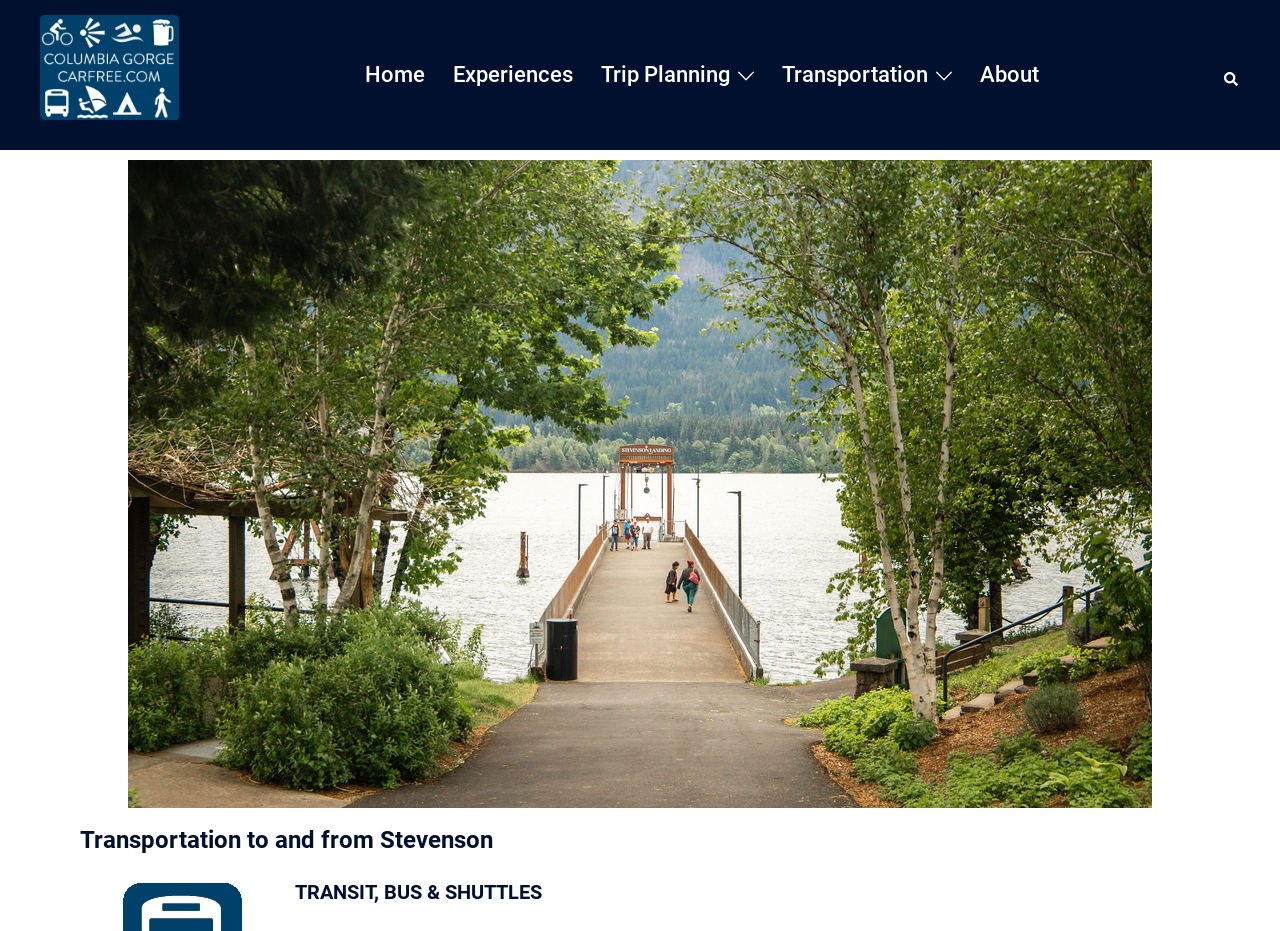Identify the bounding box for the UI element described as: "Settings". The coordinates should be four float numbers between 0 and 1, i.e., [left, top, right, bottom].

None